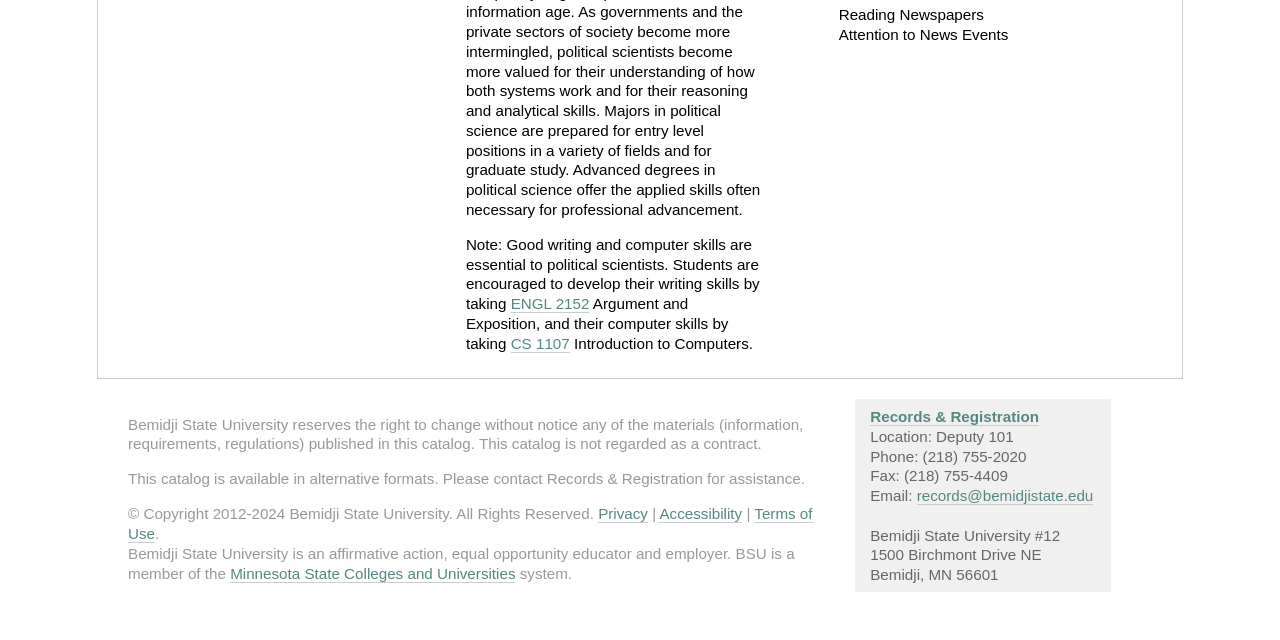Based on the description "records@bemidjistate.edu", find the bounding box of the specified UI element.

[0.716, 0.761, 0.854, 0.789]